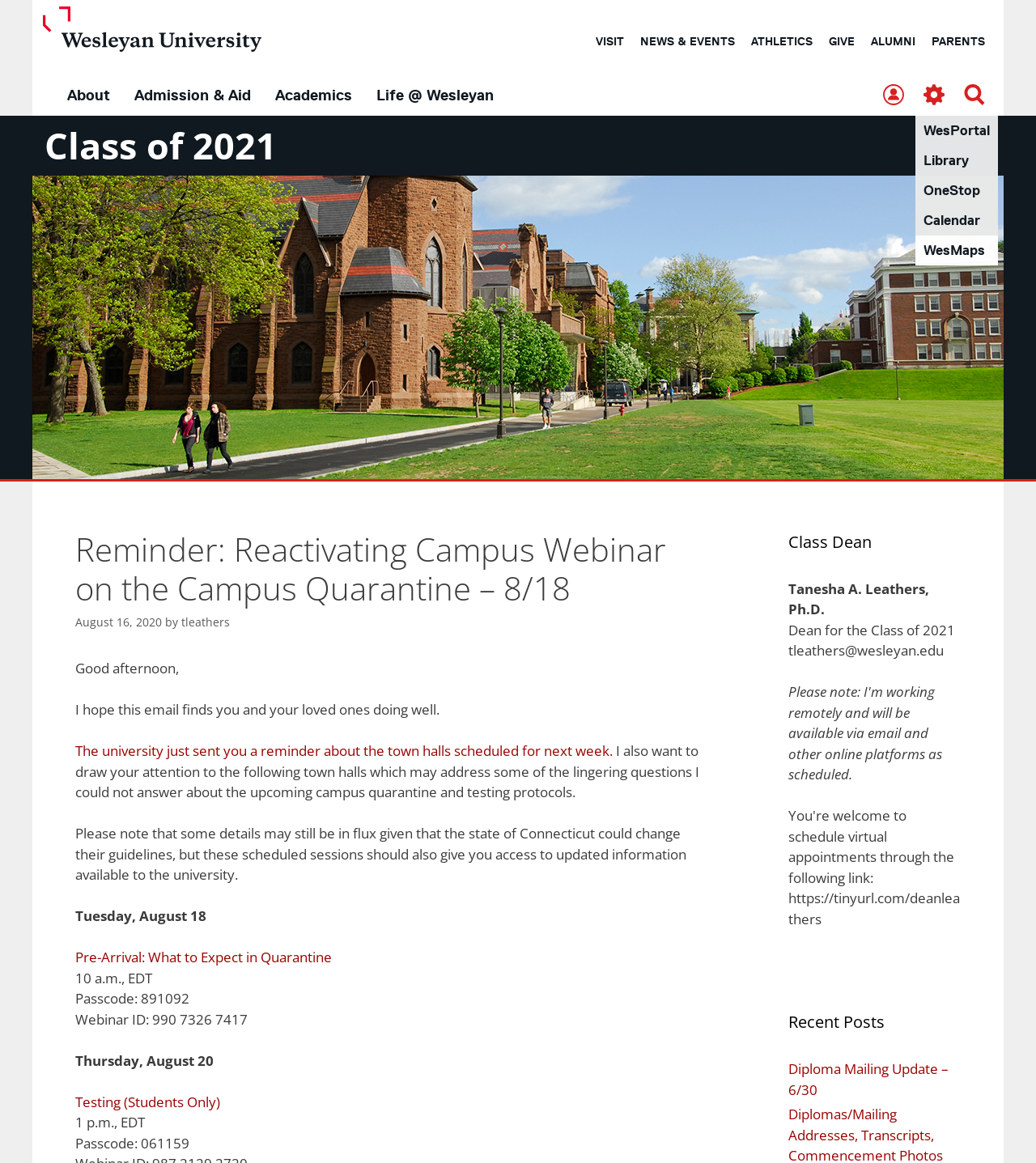Generate a thorough caption detailing the webpage content.

The webpage appears to be a university webpage, specifically from Wesleyan University, as indicated by the university's logo and name at the top left corner of the page. The main navigation menu is located below the logo, with links to various sections such as "About", "Admission & Aid", "Academics", and more.

The main content of the page is a reminder notification about an upcoming campus webinar on the campus quarantine, addressed to the Class of 2021. The notification is from the Class Dean, Tanesha A. Leathers, Ph.D., and includes details about the webinar schedule, including dates, times, and passcodes.

The webpage also features a banner section at the top, which displays a link to the "Class of 2021" webpage. Below the main content, there is a complementary section that includes the Class Dean's information, including their name, title, and email address. Additionally, there is a "Recent Posts" section that lists a link to a previous post titled "Diploma Mailing Update – 6/30".

The layout of the webpage is organized, with clear headings and concise text. The use of images is minimal, with only a few icons and logos scattered throughout the page. The overall design is clean and easy to navigate.